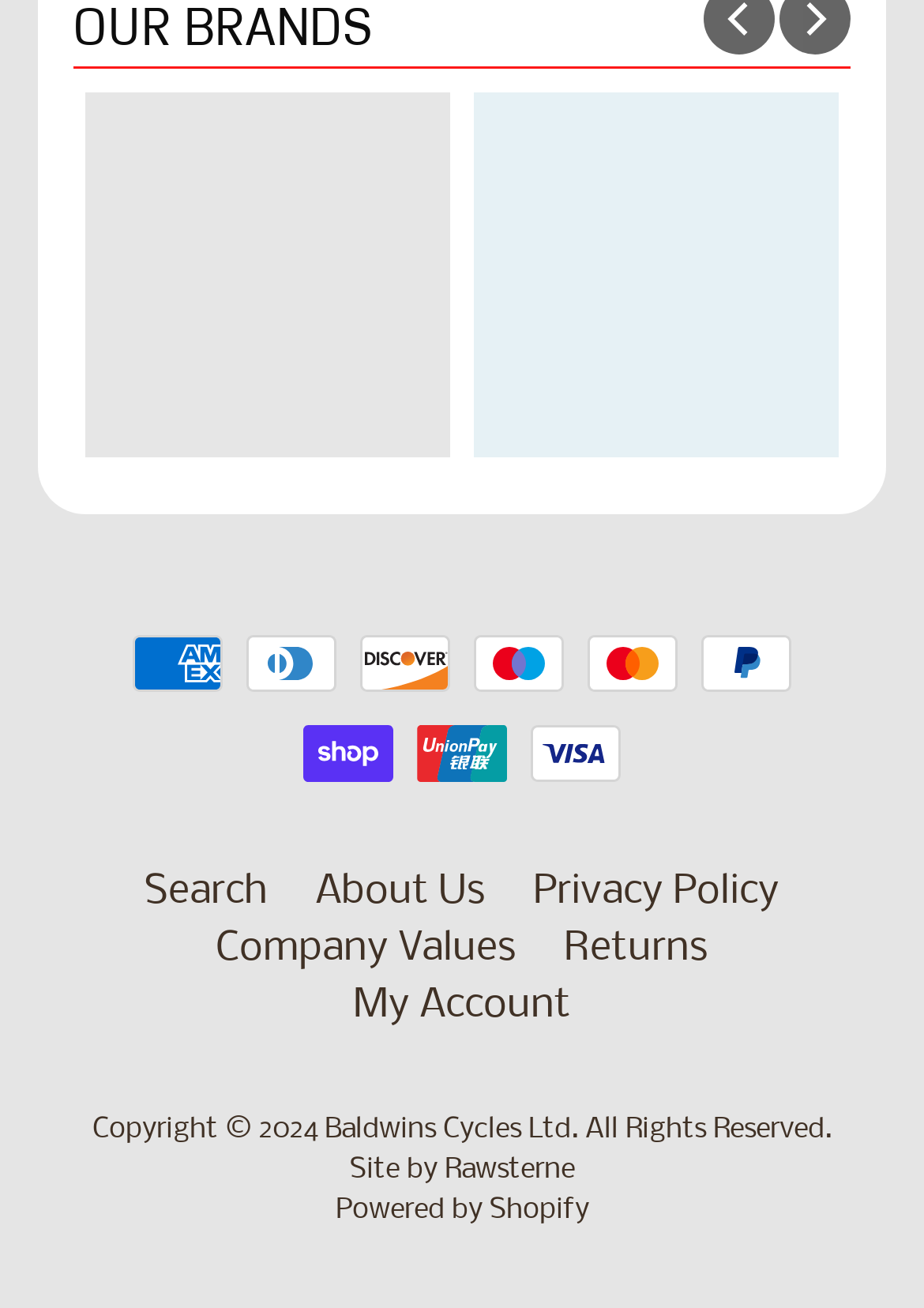Provide the bounding box coordinates for the UI element that is described by this text: "Swords Today". The coordinates should be in the form of four float numbers between 0 and 1: [left, top, right, bottom].

None